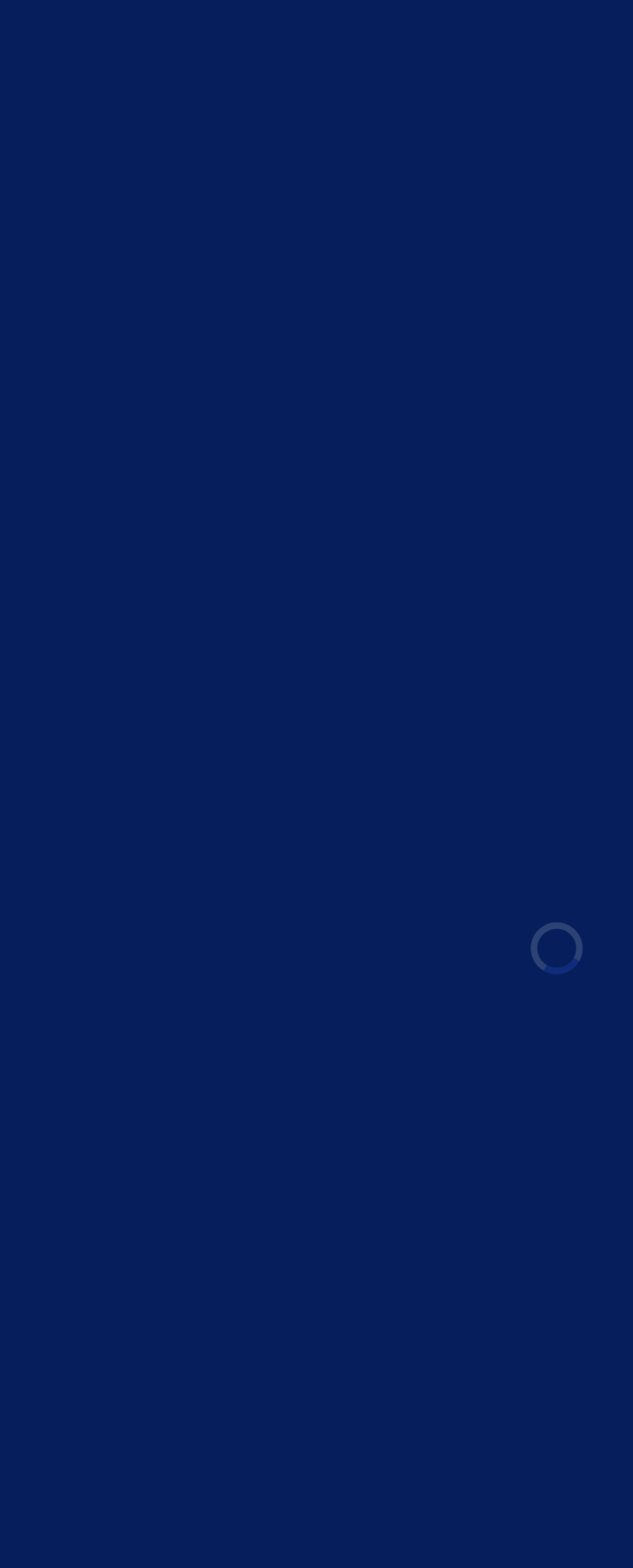Please provide a brief answer to the following inquiry using a single word or phrase:
What is Ramadhan Saifullah's achievement?

Youngest scorer for JDT in ACL